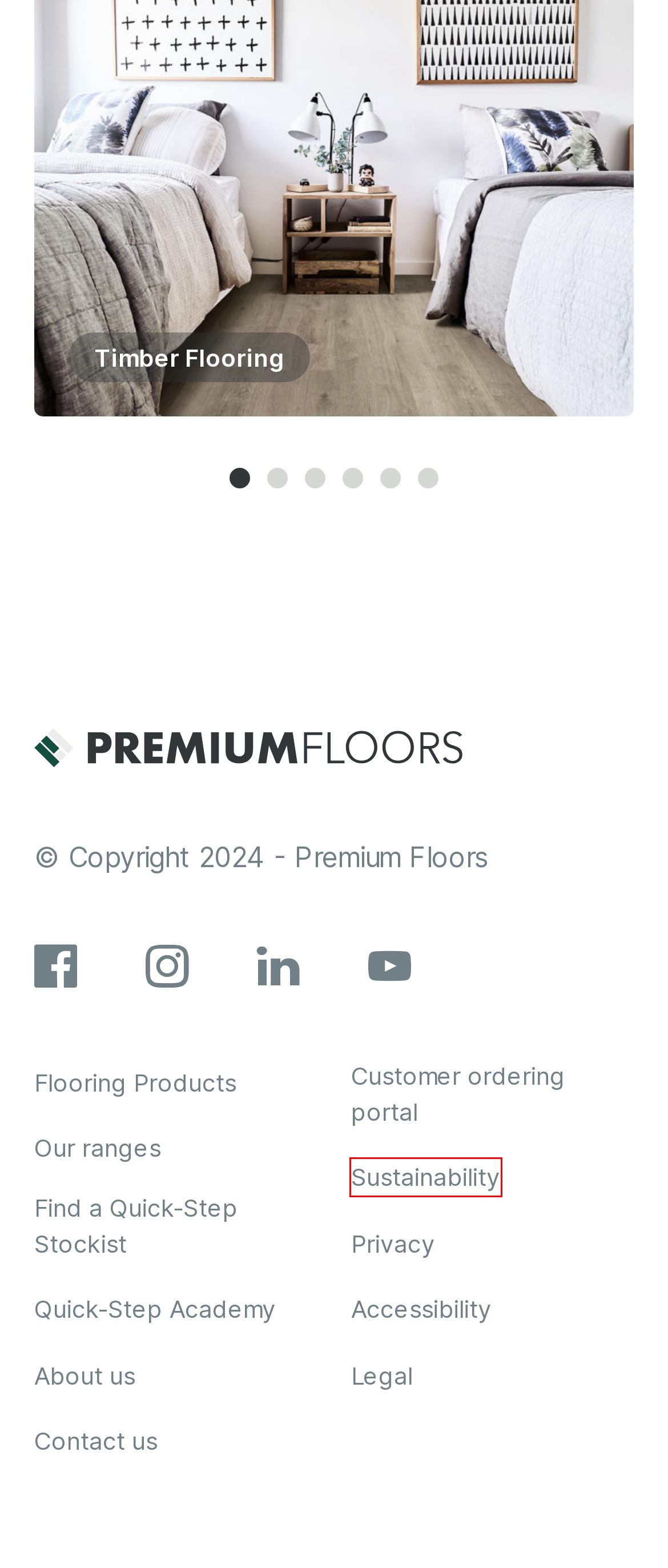Observe the screenshot of a webpage with a red bounding box around an element. Identify the webpage description that best fits the new page after the element inside the bounding box is clicked. The candidates are:
A. Products Range - Premium Floors
B. Rowflooring Site AU
C. Our ranges - Premium Floors
D. Sustainability - Premium Floors
E. Contact Us - Premium Floors
F. Quick-Step Academy
G. Legal Documents & Downloads | Premium Floors Australia
H. About Us & Company History | Premium Floors

D